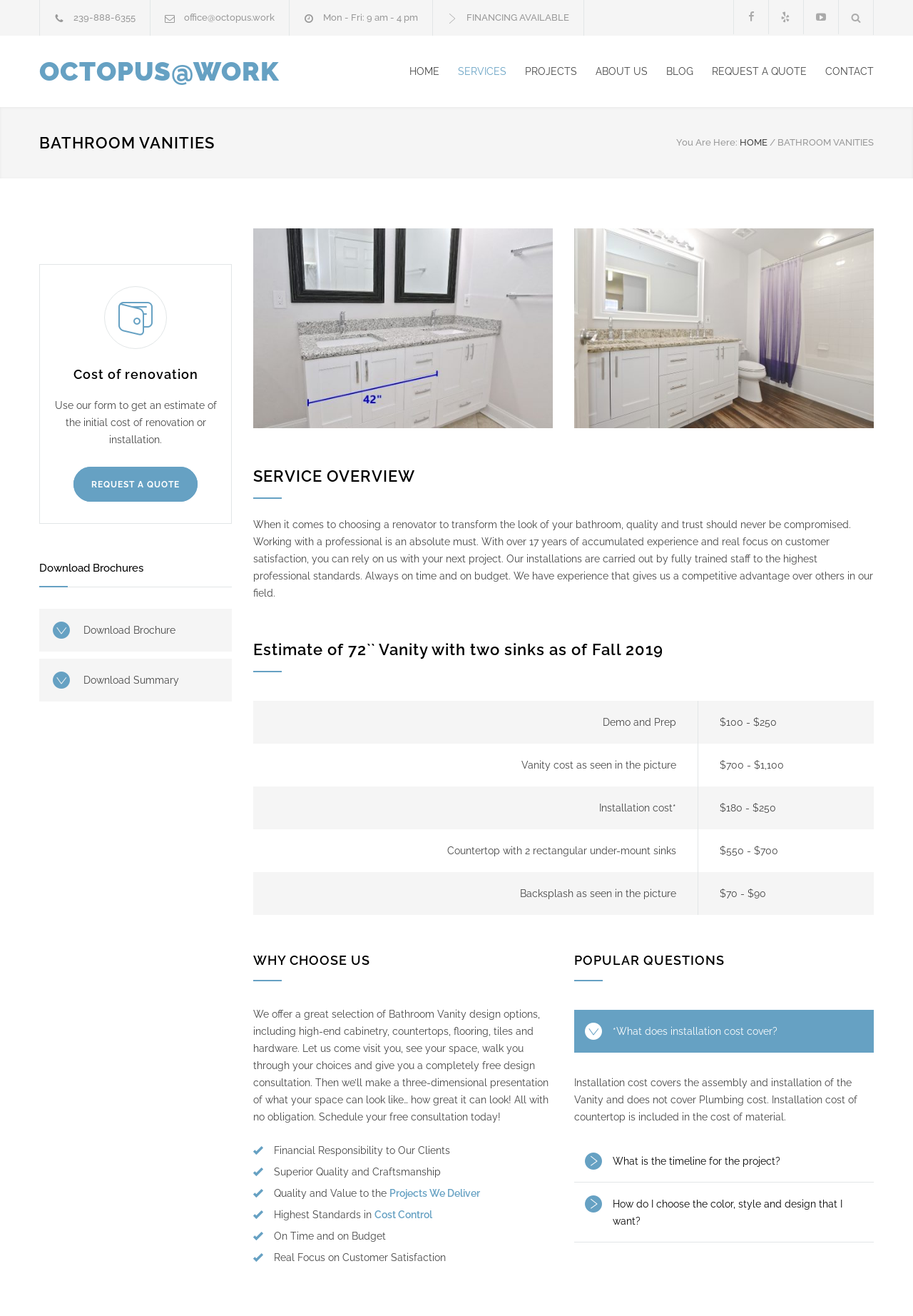Given the webpage screenshot, identify the bounding box of the UI element that matches this description: "OCTOPUS@WORK".

[0.043, 0.042, 0.306, 0.066]